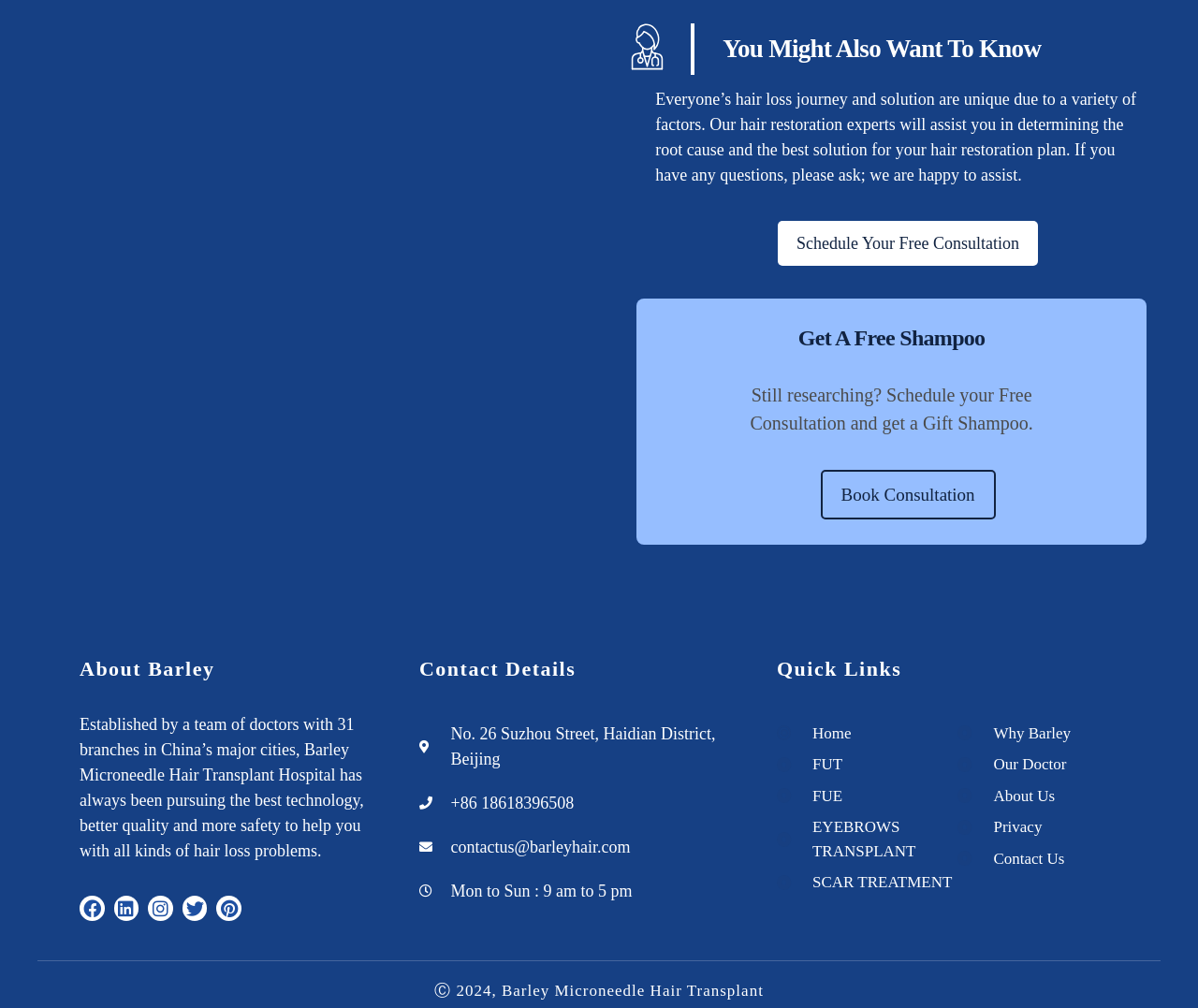Analyze the image and answer the question with as much detail as possible: 
What is the gift for scheduling a free consultation?

According to the text 'Schedule your Free Consultation and get a Gift Shampoo.', it is clear that the gift for scheduling a free consultation is a shampoo.